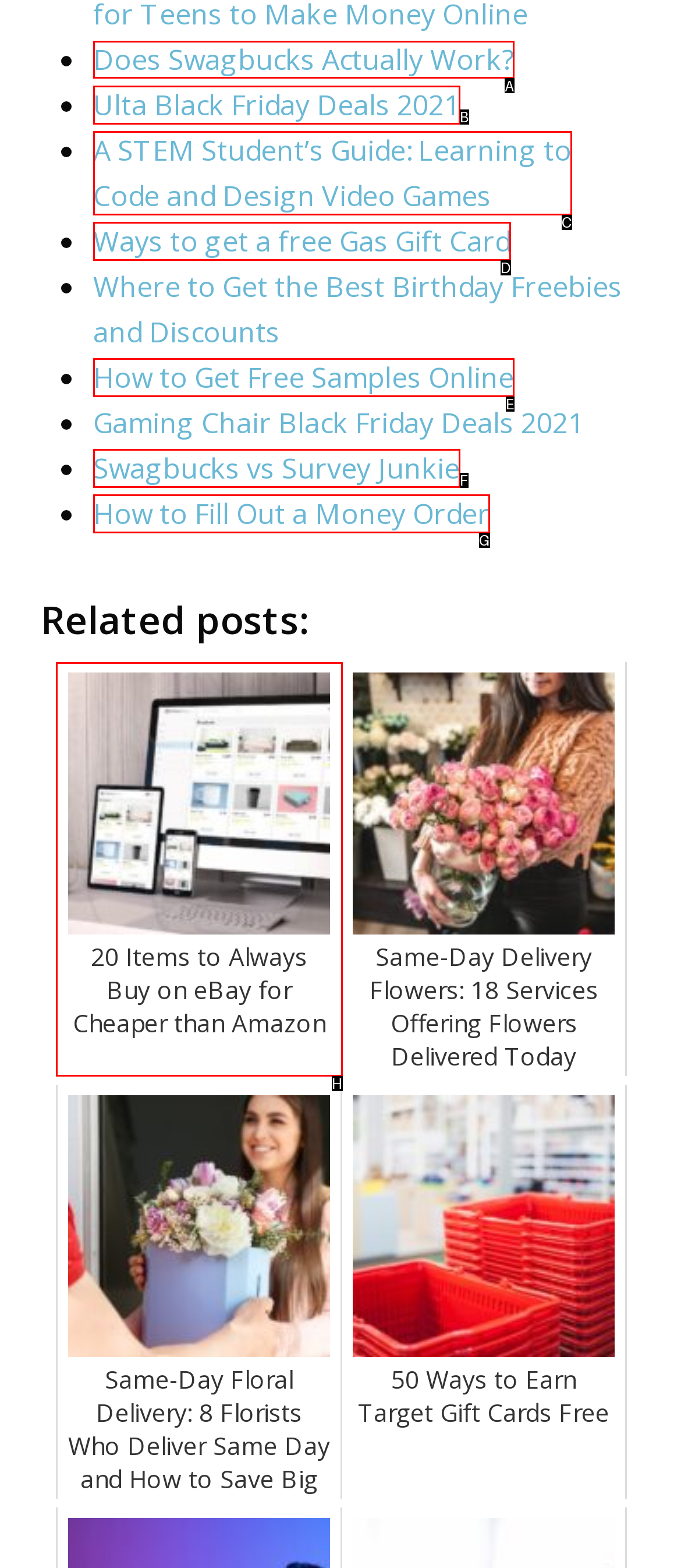Based on the task: Click on 'Does Swagbucks Actually Work?', which UI element should be clicked? Answer with the letter that corresponds to the correct option from the choices given.

A